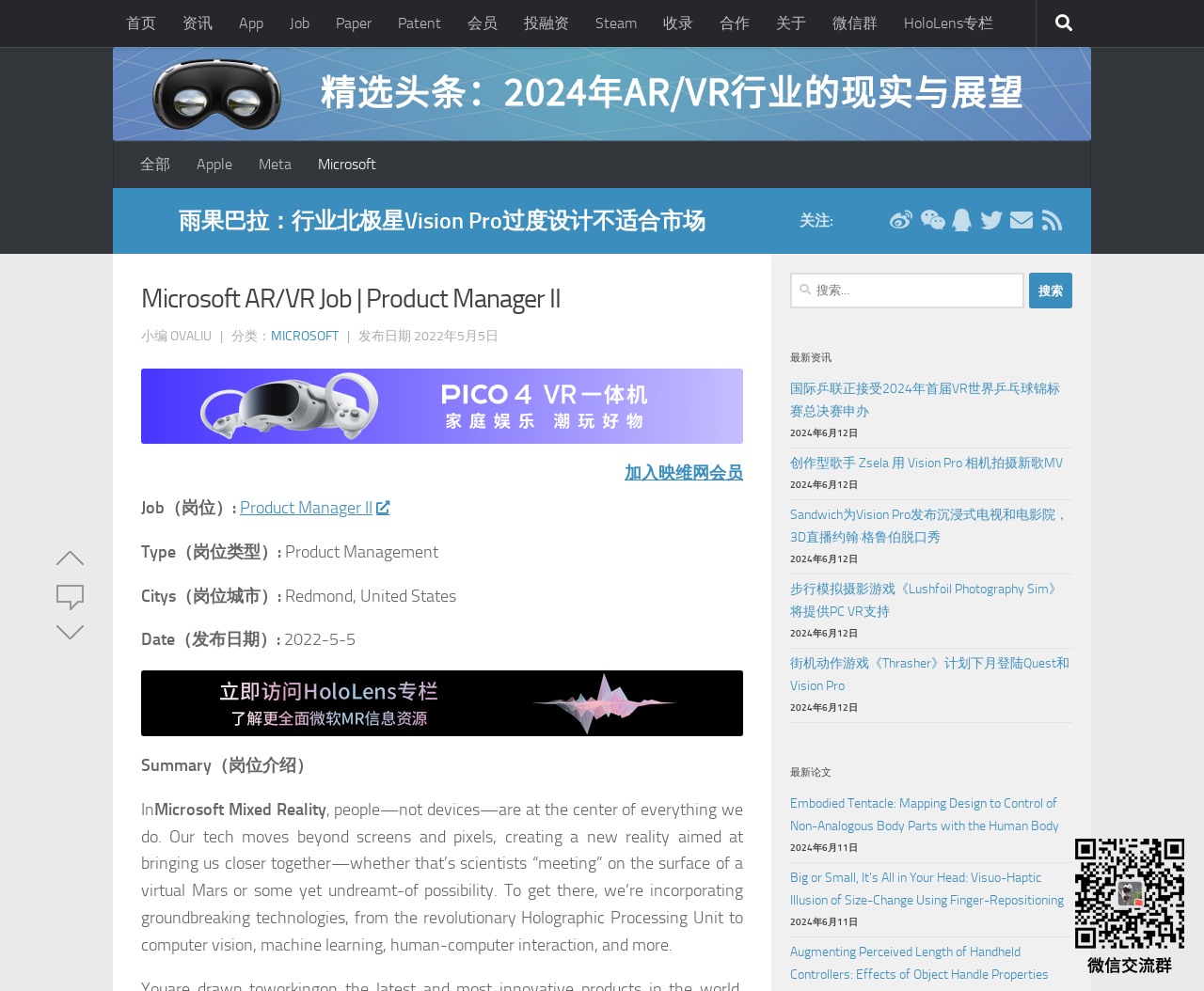Locate the UI element that matches the description 街机动作游戏《Thrasher》计划下月登陆Quest和Vision Pro in the webpage screenshot. Return the bounding box coordinates in the format (top-left x, top-left y, bottom-right x, bottom-right y), with values ranging from 0 to 1.

[0.656, 0.657, 0.891, 0.703]